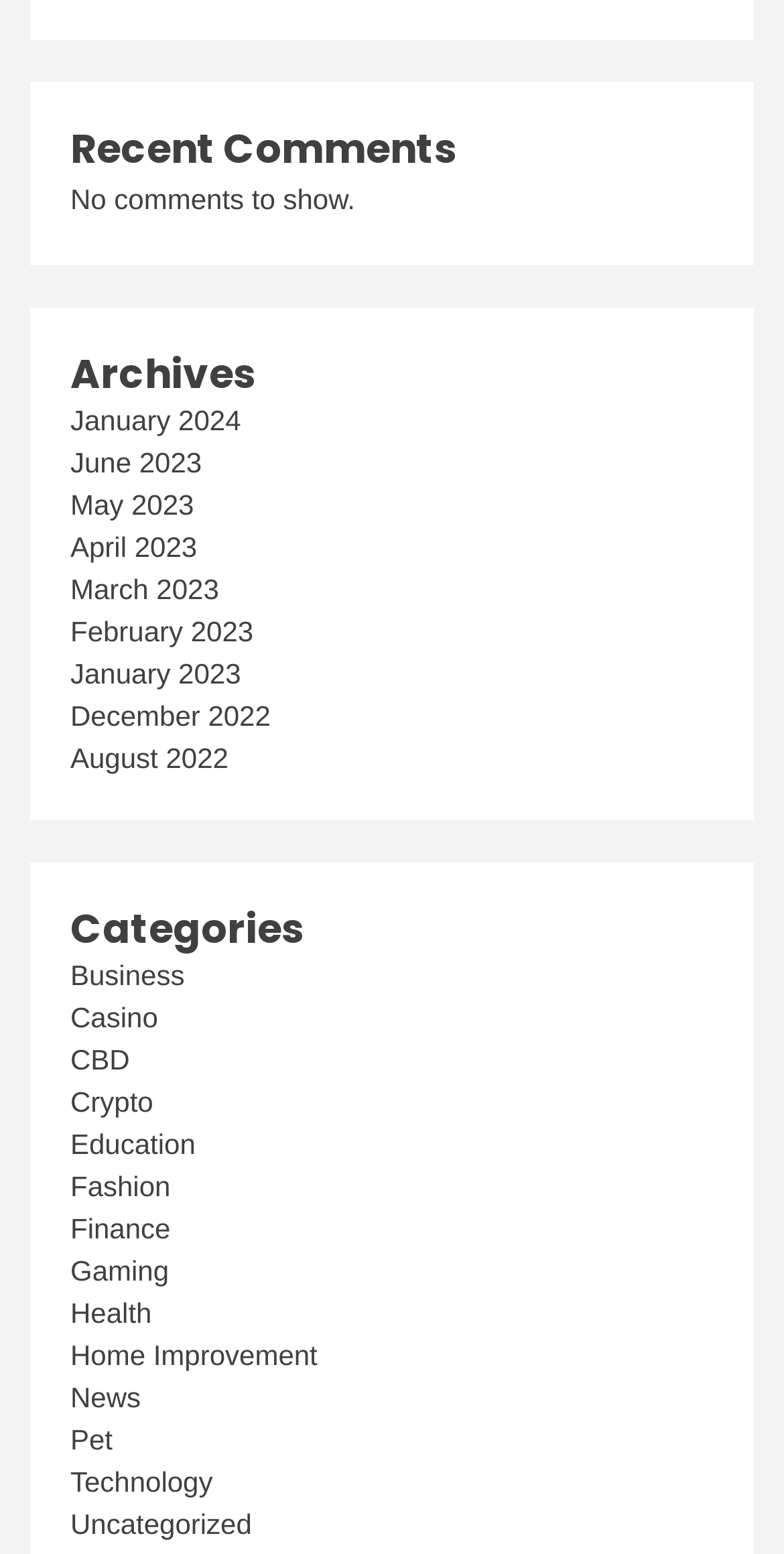Please give a succinct answer using a single word or phrase:
How many categories are there?

17